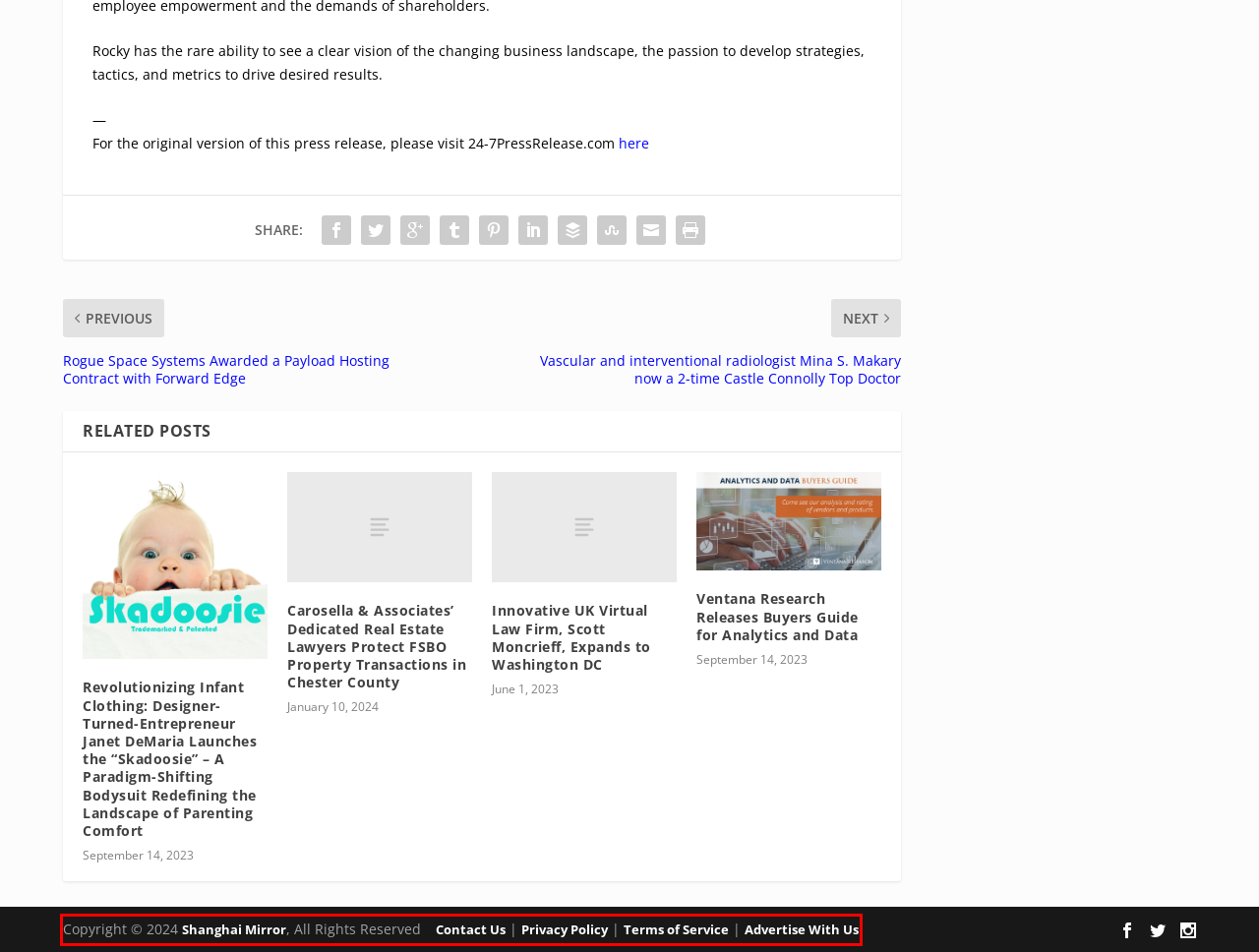You are presented with a screenshot containing a red rectangle. Extract the text found inside this red bounding box.

Copyright © 2024 Shanghai Mirror, All Rights Reserved Contact Us | Privacy Policy | Terms of Service | Advertise With Us